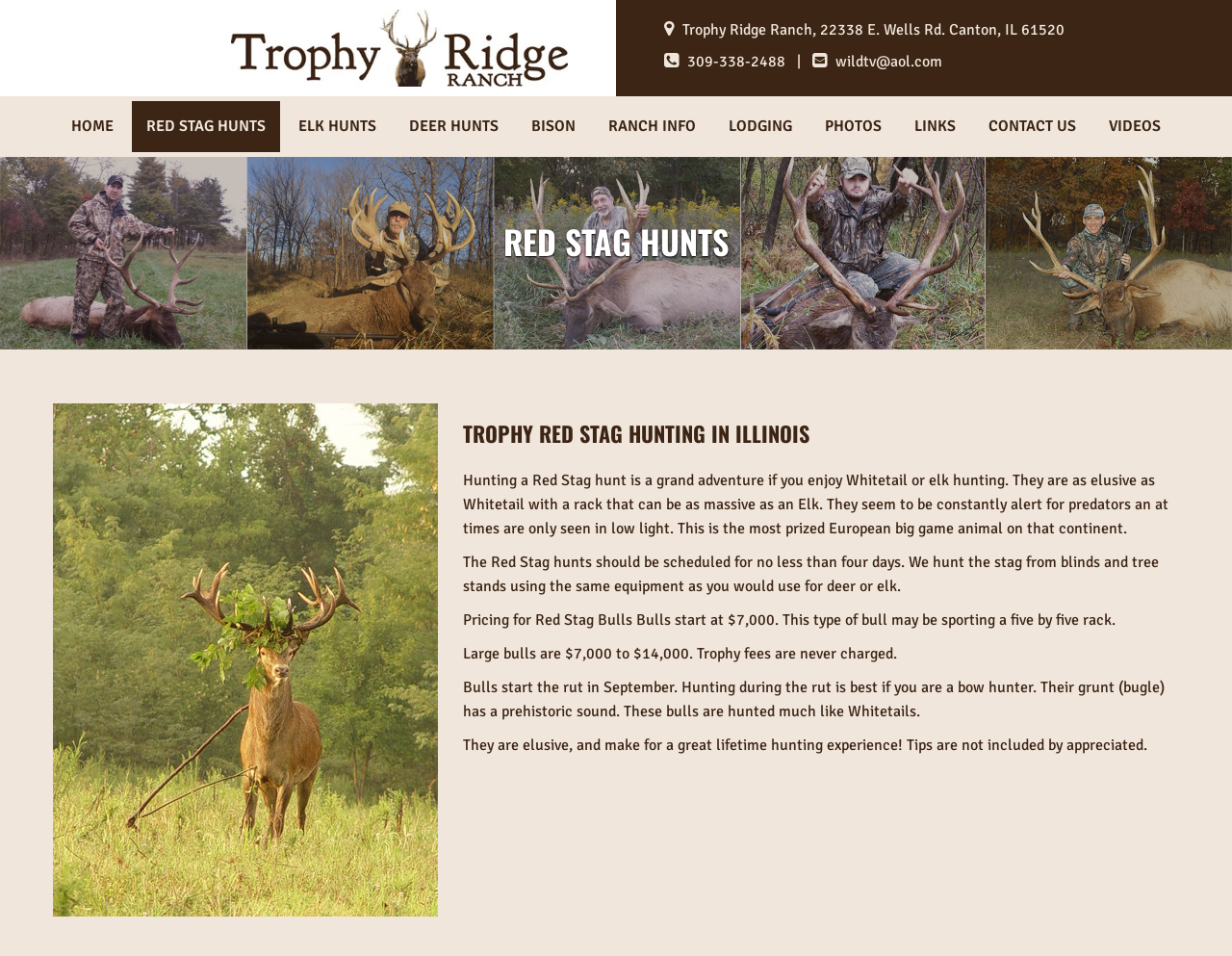Provide the bounding box coordinates for the UI element described in this sentence: "Red Stag Hunts". The coordinates should be four float values between 0 and 1, i.e., [left, top, right, bottom].

[0.107, 0.106, 0.227, 0.159]